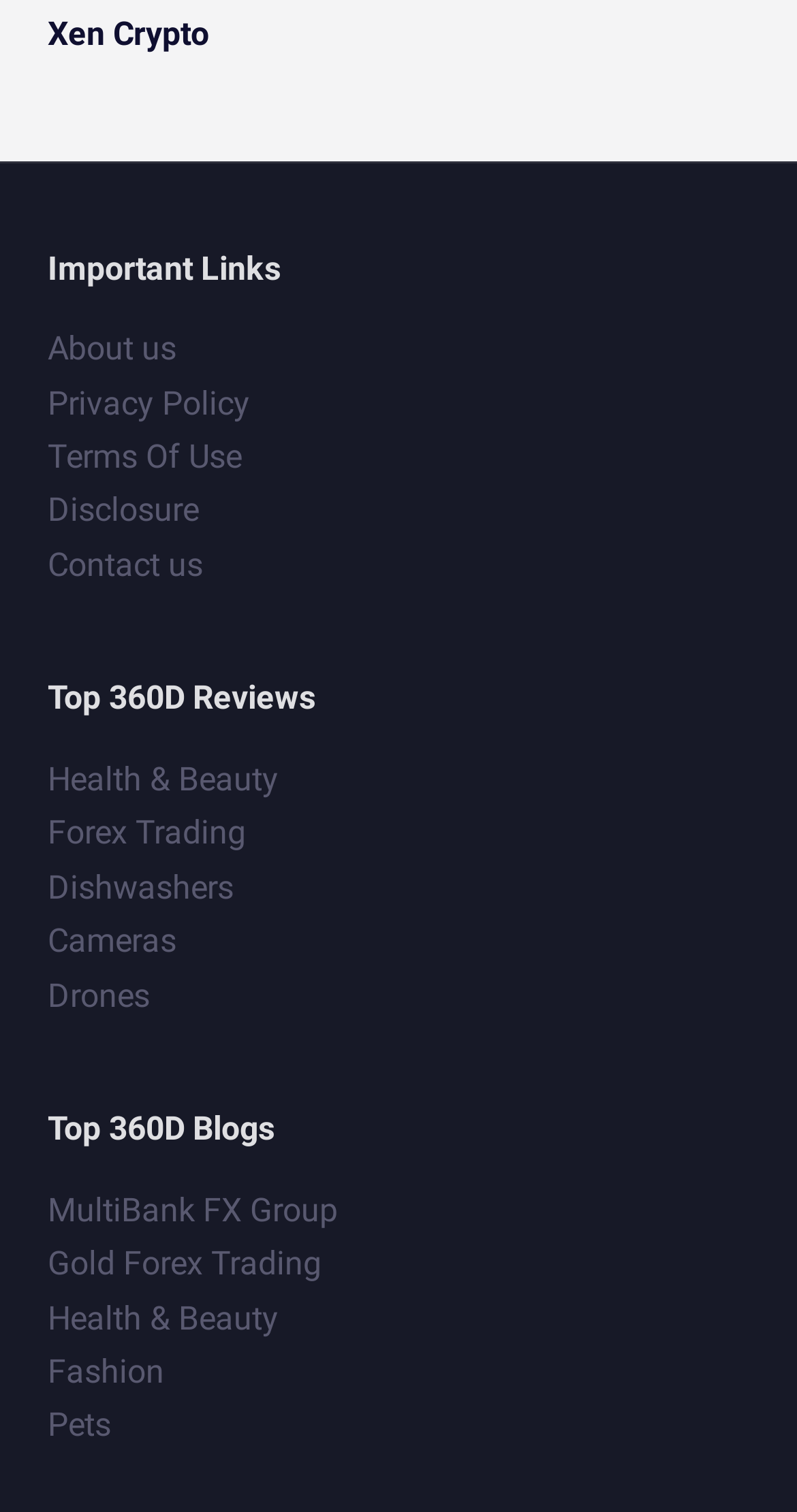Identify the bounding box of the UI element described as follows: "title="Email this to a friend"". Provide the coordinates as four float numbers in the range of 0 to 1 [left, top, right, bottom].

None